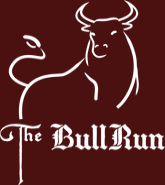What is the symbolic meaning of the bull in the logo?
Give a one-word or short-phrase answer derived from the screenshot.

strength and warmth